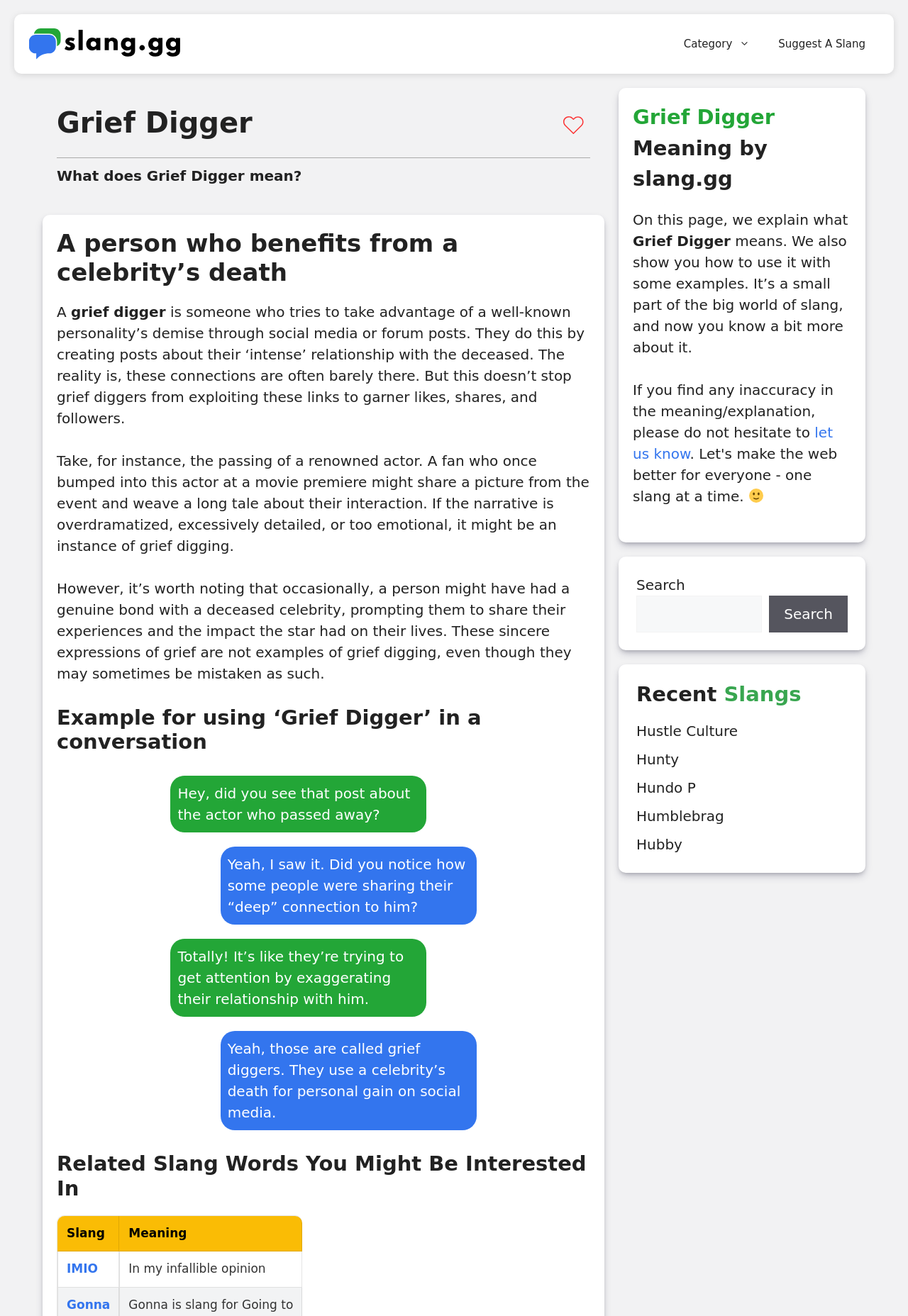Locate the bounding box of the user interface element based on this description: "Hustle Culture".

[0.701, 0.549, 0.812, 0.562]